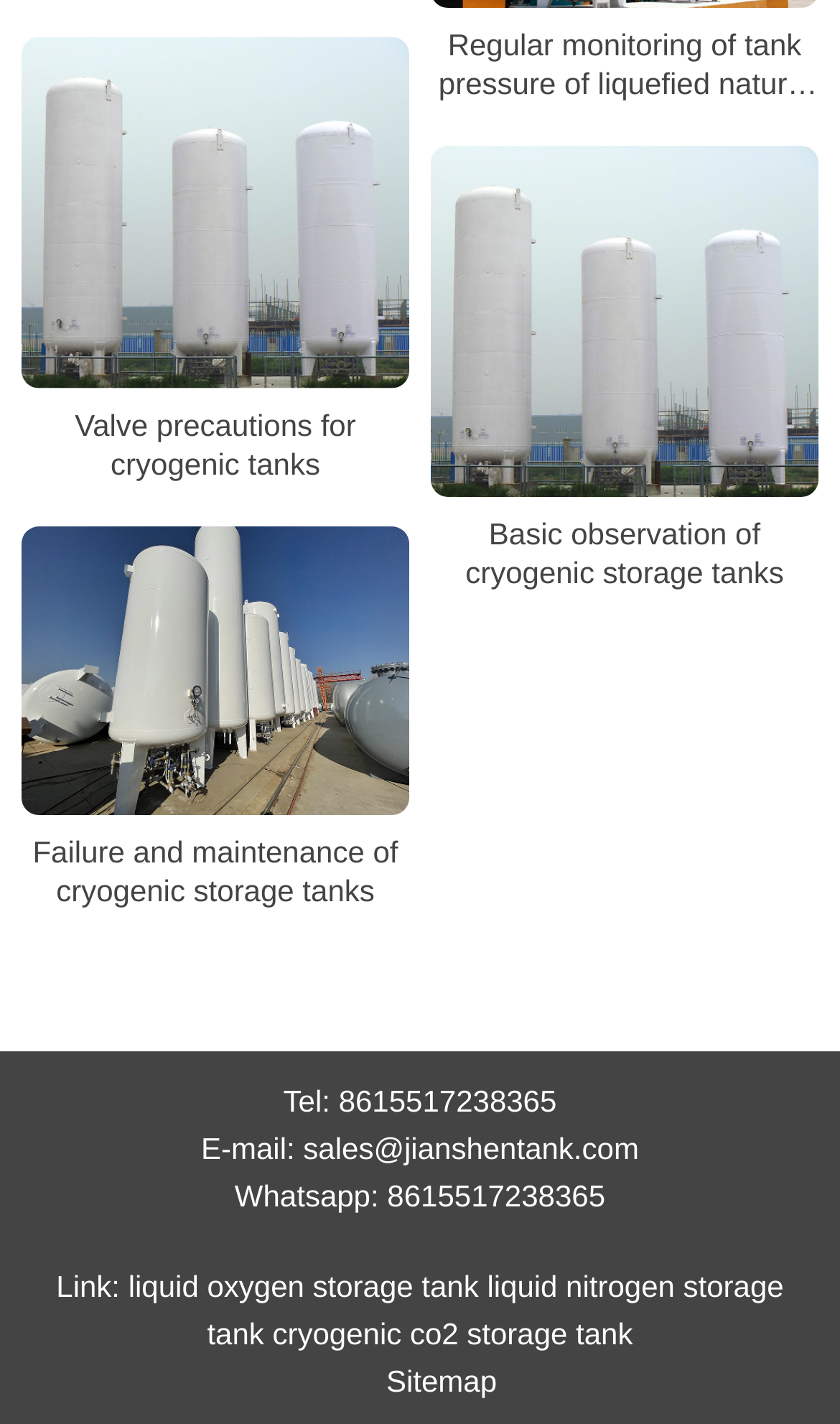Identify the bounding box coordinates for the element that needs to be clicked to fulfill this instruction: "Click on the link to learn about regular monitoring of tank pressure of liquefied natural gas tanks". Provide the coordinates in the format of four float numbers between 0 and 1: [left, top, right, bottom].

[0.513, 0.018, 0.974, 0.072]